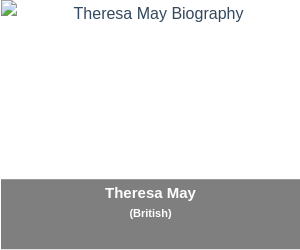What is the purpose of the layout?
Give a one-word or short-phrase answer derived from the screenshot.

To provide immediate recognition